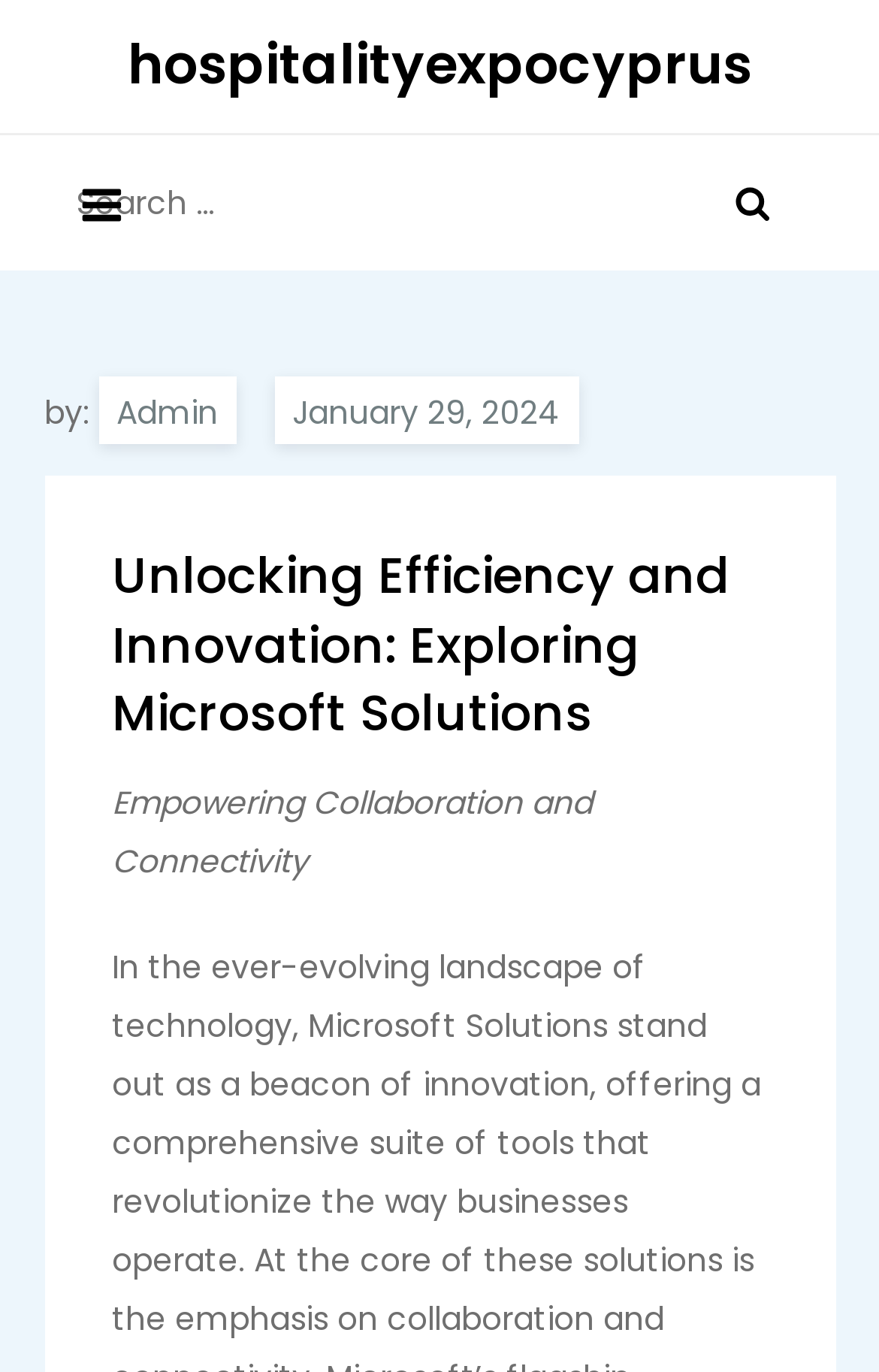Predict the bounding box coordinates of the UI element that matches this description: "hospitalityexpocyprus". The coordinates should be in the format [left, top, right, bottom] with each value between 0 and 1.

[0.145, 0.02, 0.855, 0.074]